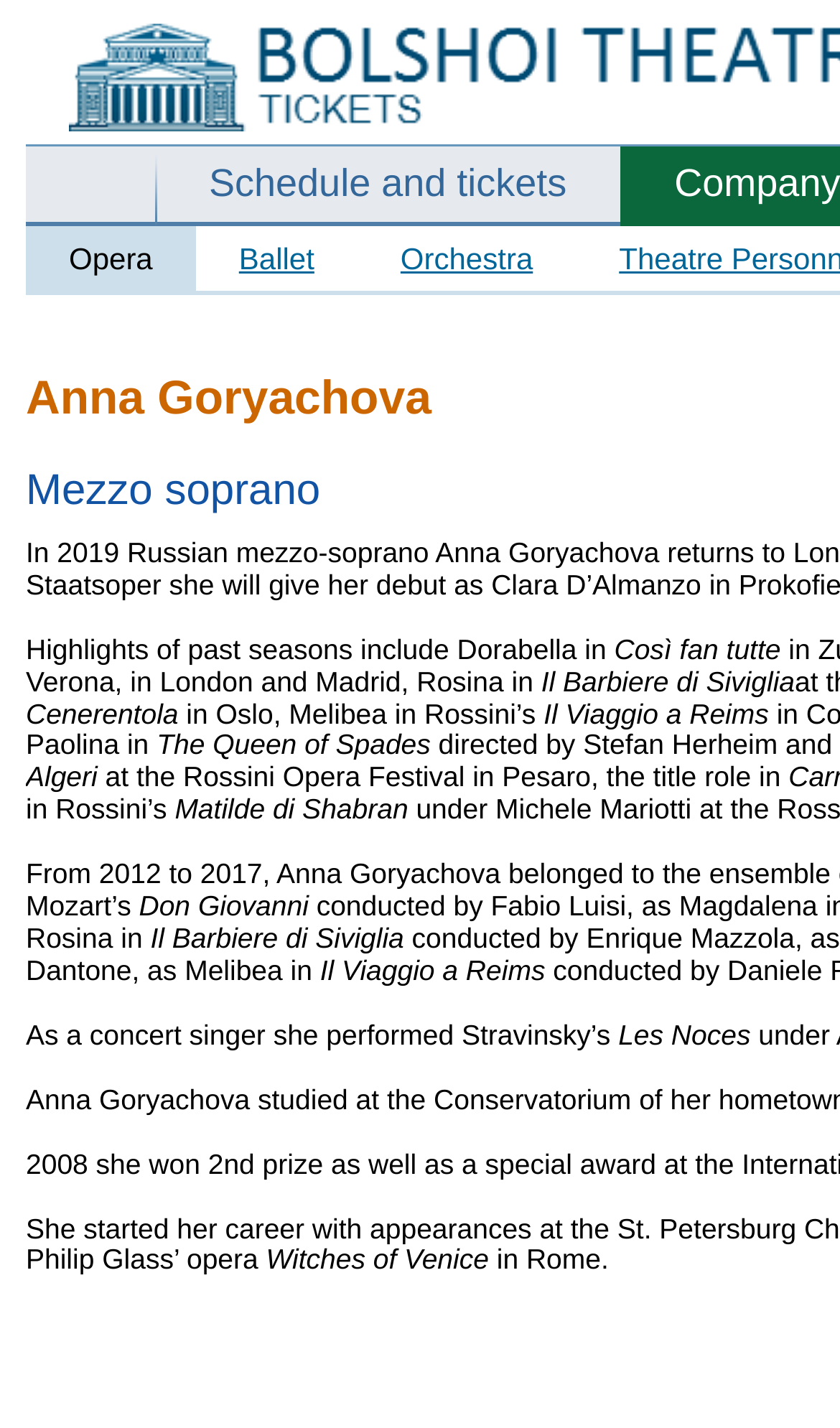In which city did Anna Goryachova perform at the Rossini Opera Festival?
Offer a detailed and exhaustive answer to the question.

The webpage mentions 'the title role in Matilde di Shabran at the Rossini Opera Festival in Pesaro', indicating that Anna Goryachova performed in Pesaro.